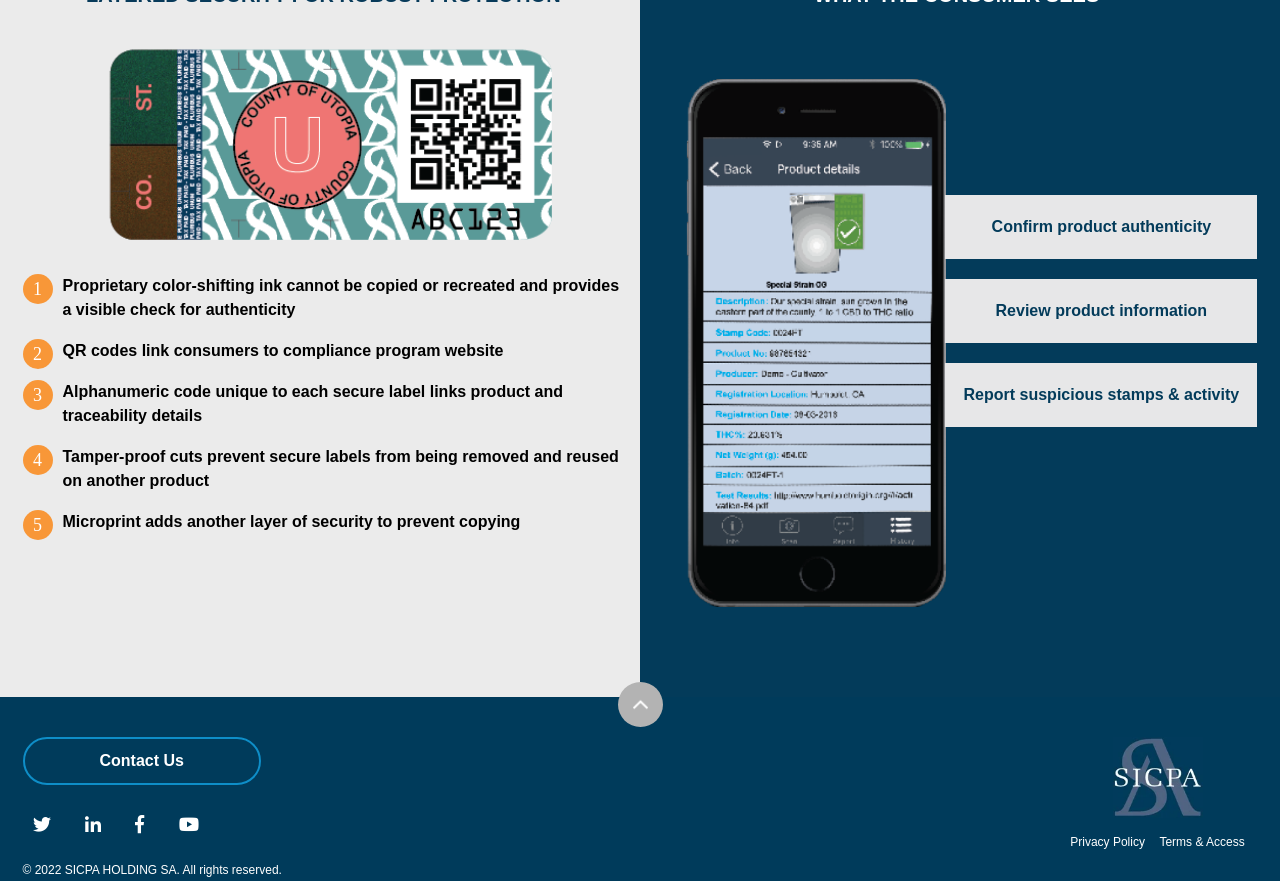What is the purpose of the microprint?
Using the image, provide a concise answer in one word or a short phrase.

Adds security to prevent copying